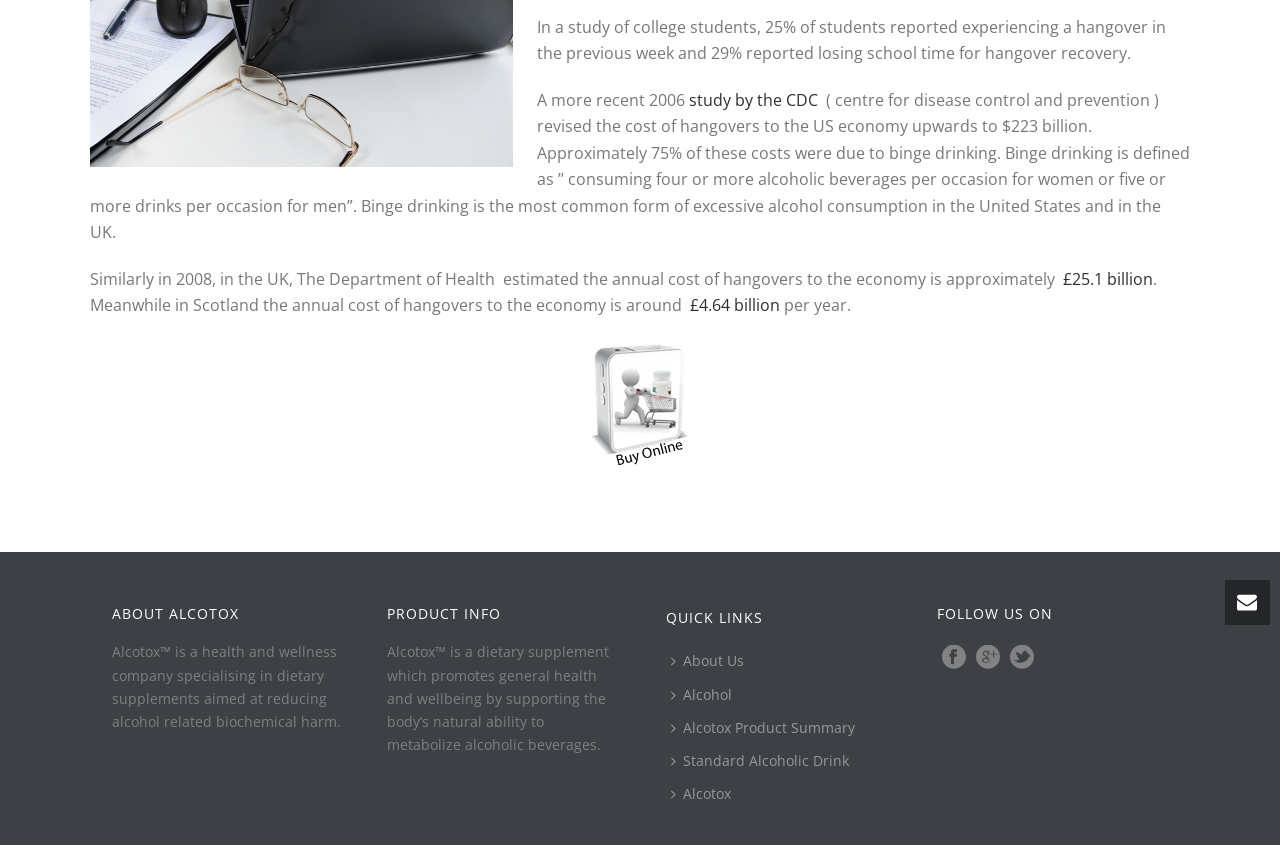Please determine the bounding box coordinates for the UI element described here. Use the format (top-left x, top-left y, bottom-right x, bottom-right y) with values bounded between 0 and 1: Go to Top

None